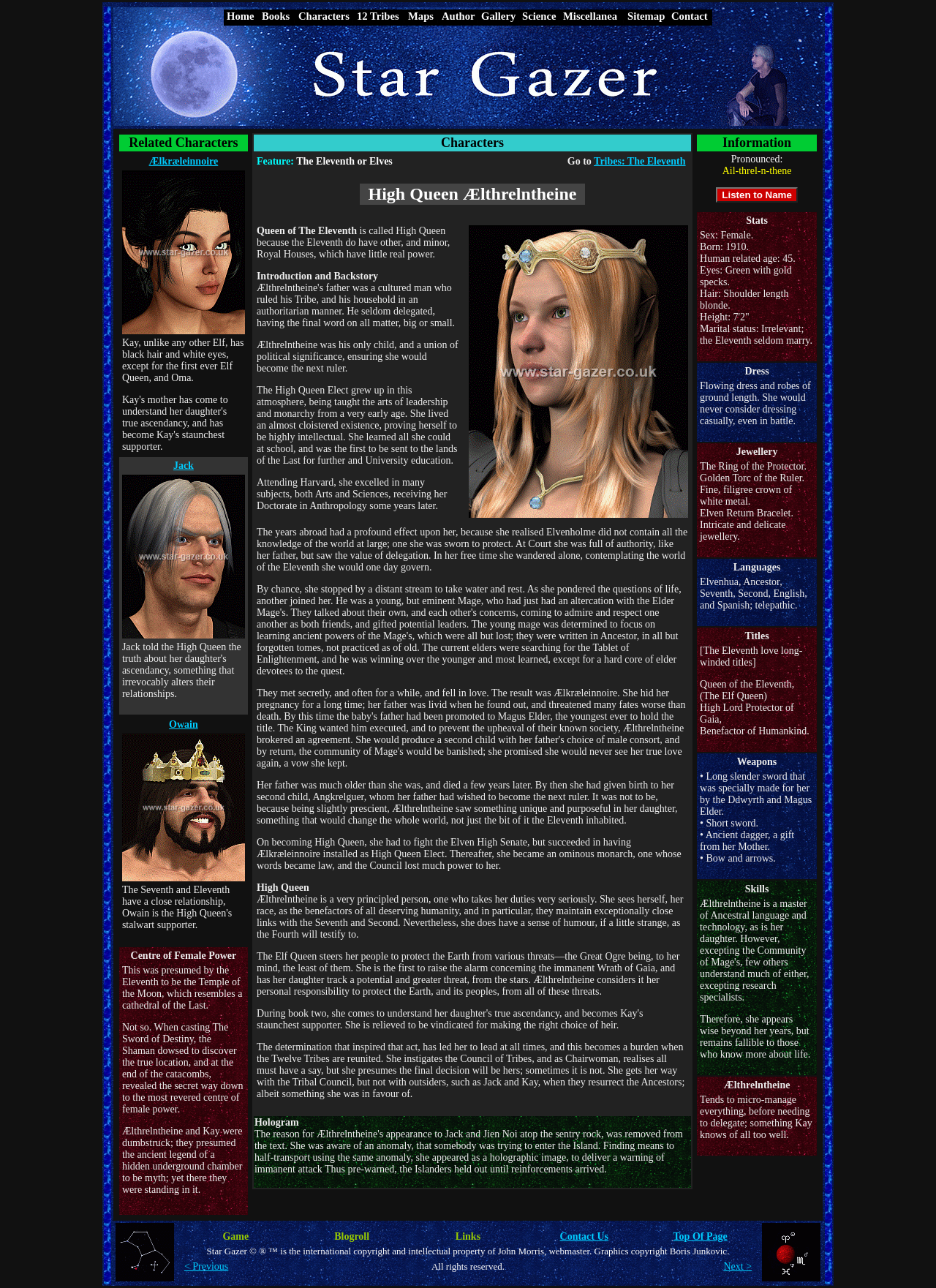Identify the bounding box coordinates for the UI element mentioned here: "Top Of Page". Provide the coordinates as four float values between 0 and 1, i.e., [left, top, right, bottom].

[0.719, 0.956, 0.777, 0.964]